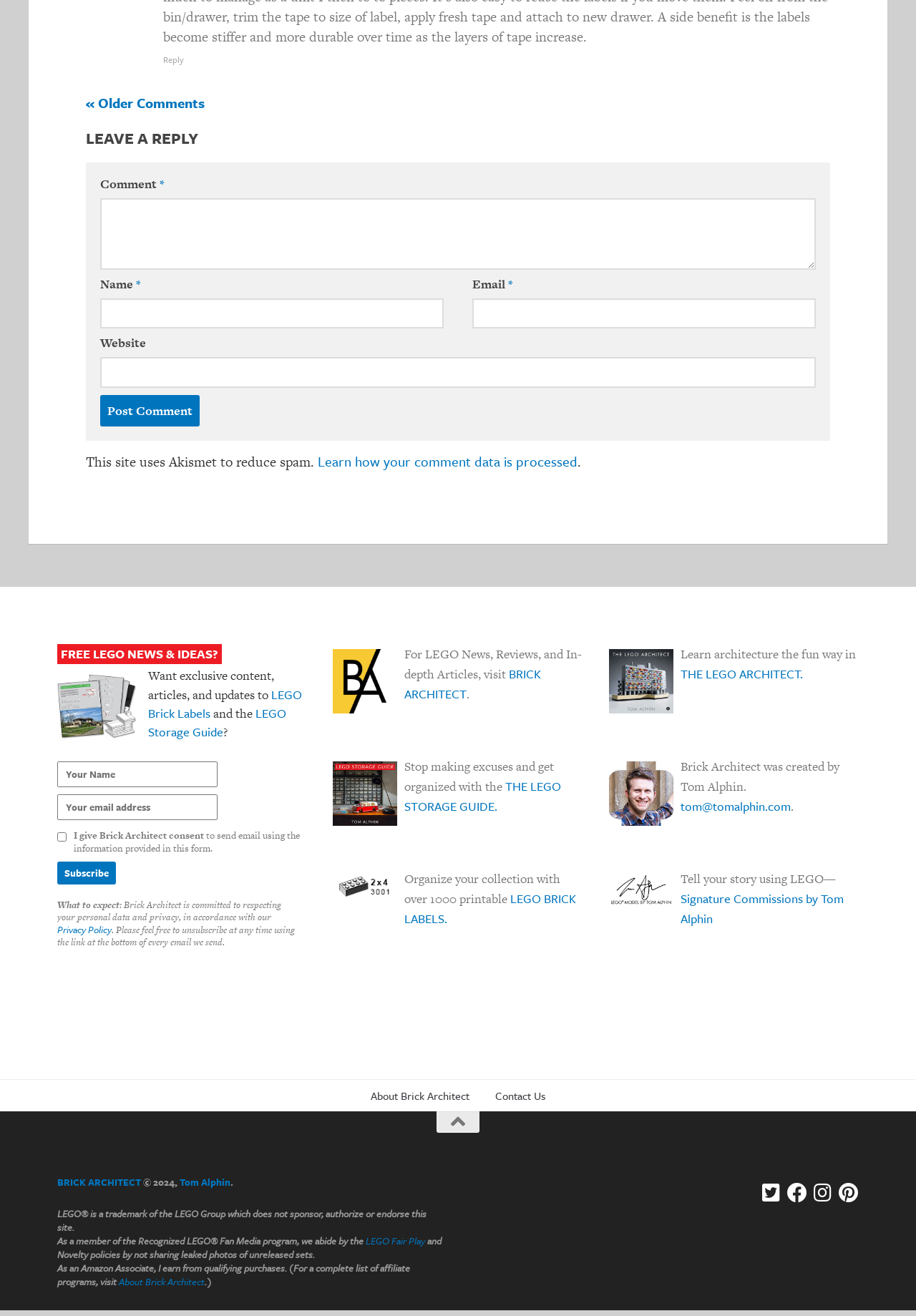Indicate the bounding box coordinates of the clickable region to achieve the following instruction: "Visit BRICK ARCHITECT."

[0.442, 0.505, 0.591, 0.534]